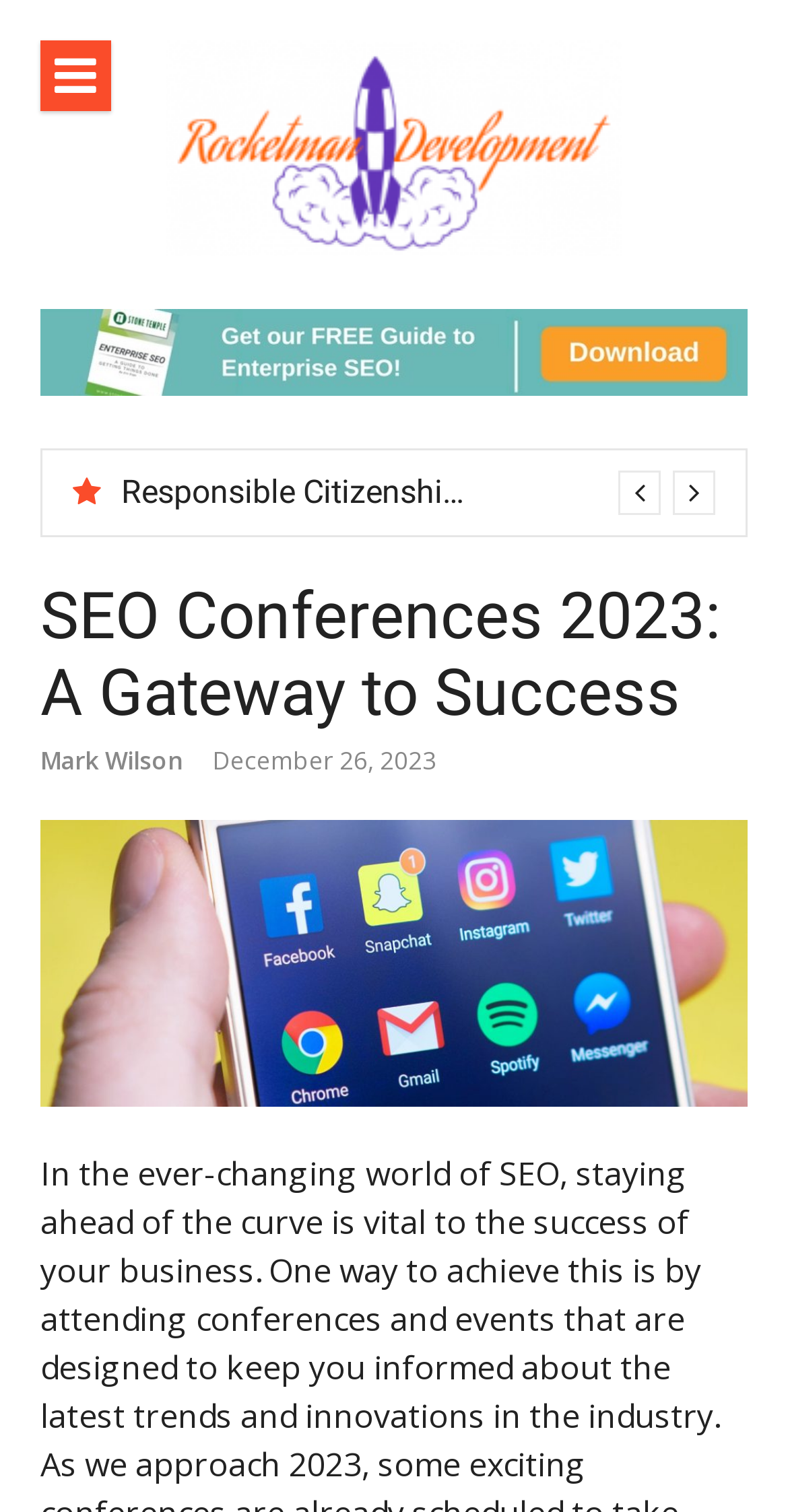Extract the bounding box coordinates for the UI element described by the text: "alt="Rocket Man Development"". The coordinates should be in the form of [left, top, right, bottom] with values between 0 and 1.

[0.21, 0.148, 0.79, 0.175]